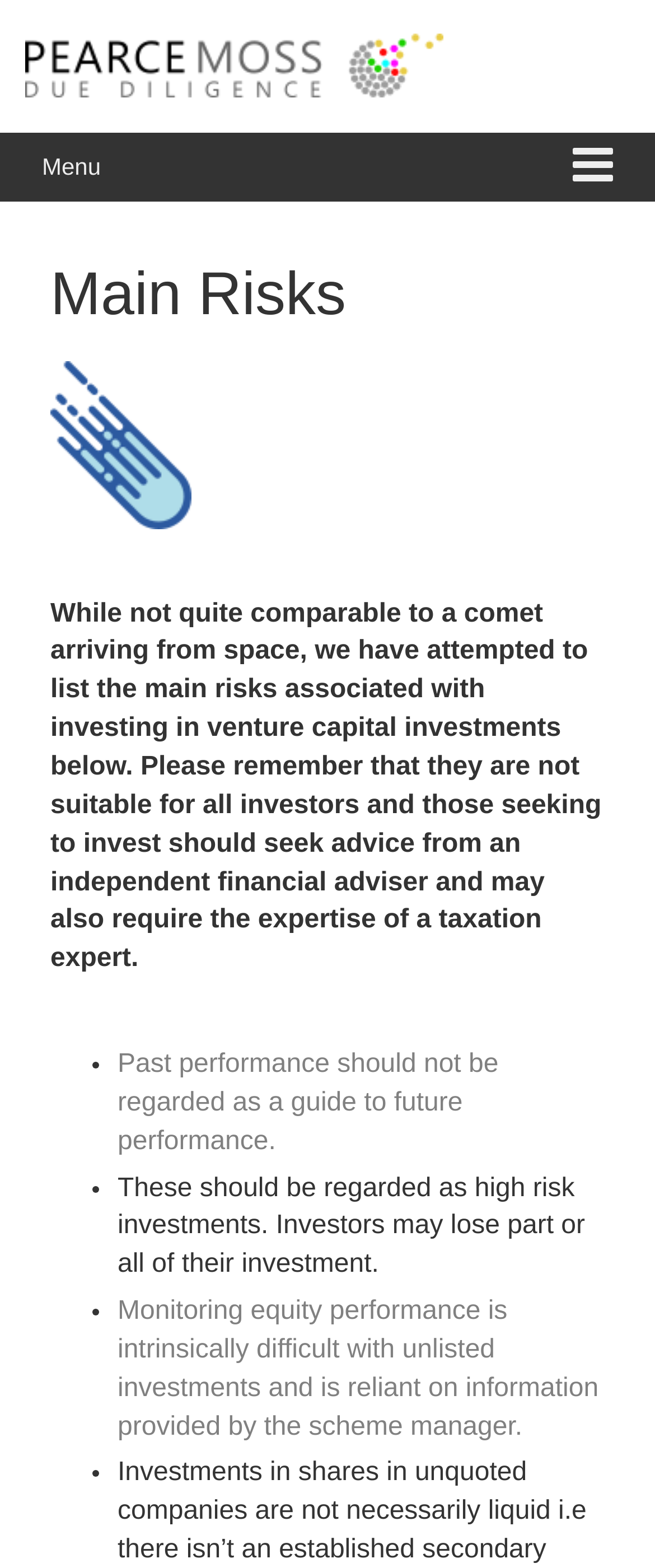Use the details in the image to answer the question thoroughly: 
What is the purpose of the mobile menu toggle?

The mobile menu toggle button is represented by the '' icon and is located at the top right corner of the webpage. Its purpose is to toggle the mobile menu, which is a common feature in responsive web design.